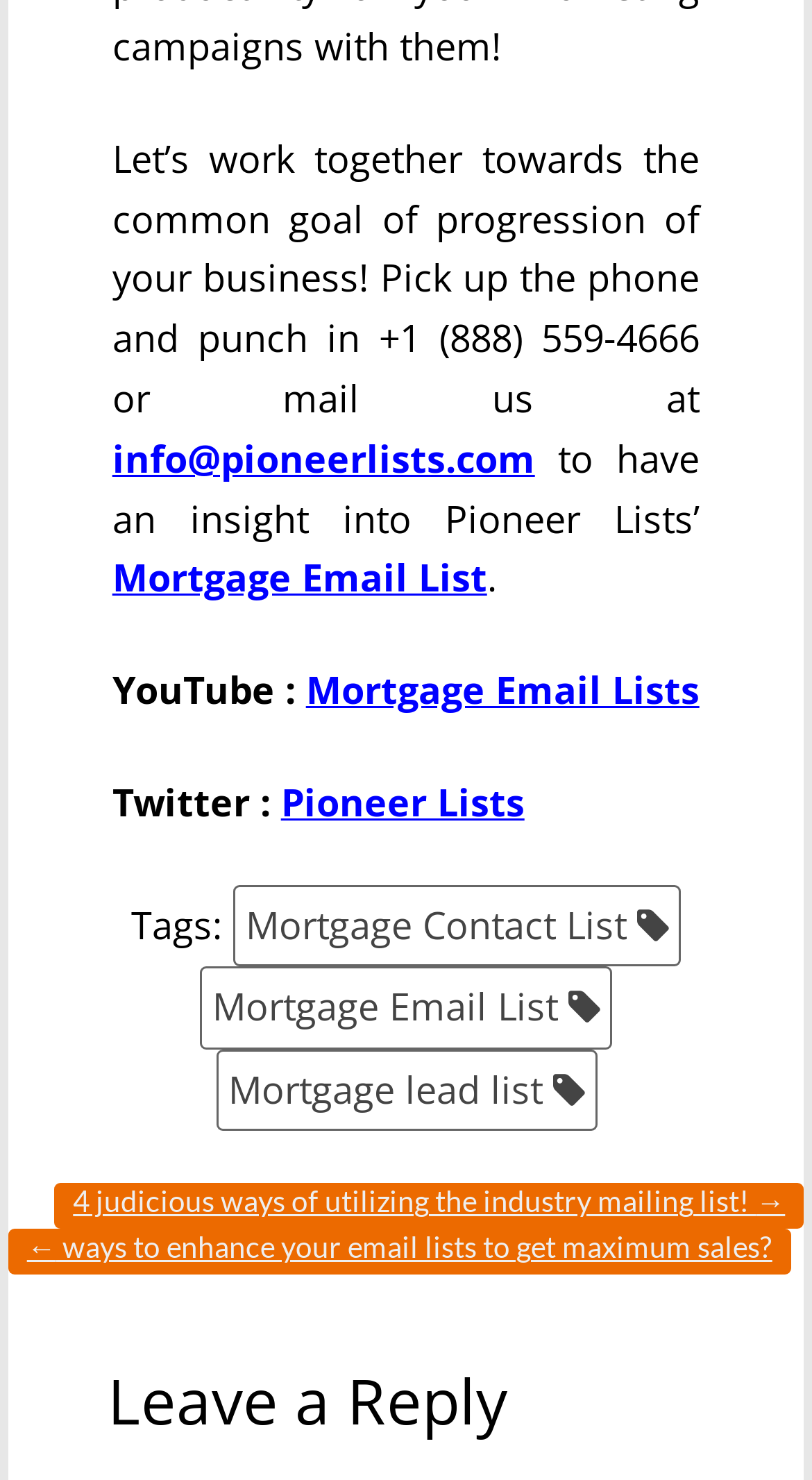Please give the bounding box coordinates of the area that should be clicked to fulfill the following instruction: "Call the phone number". The coordinates should be in the format of four float numbers from 0 to 1, i.e., [left, top, right, bottom].

[0.138, 0.09, 0.862, 0.286]